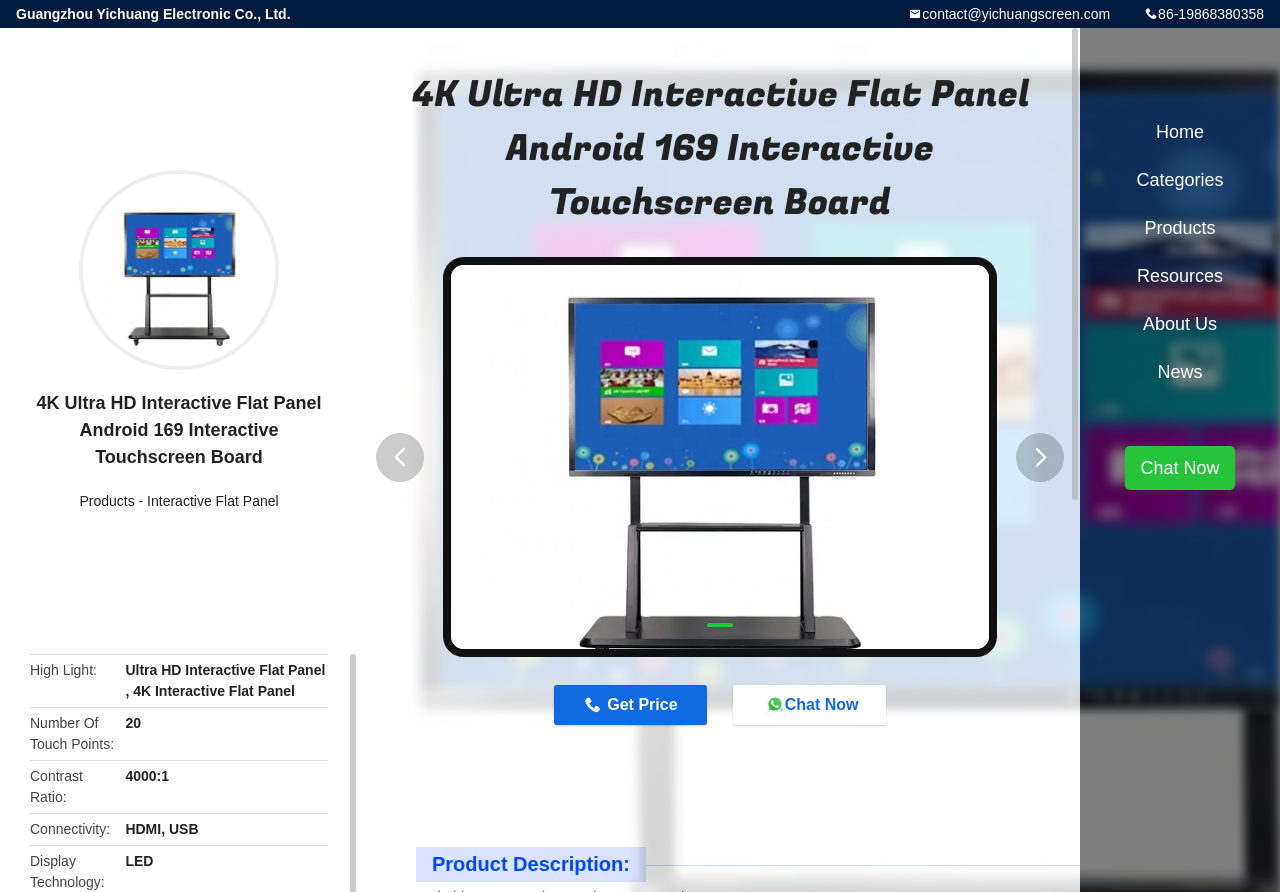Please identify the coordinates of the bounding box for the clickable region that will accomplish this instruction: "Go to the products page".

[0.062, 0.553, 0.105, 0.571]